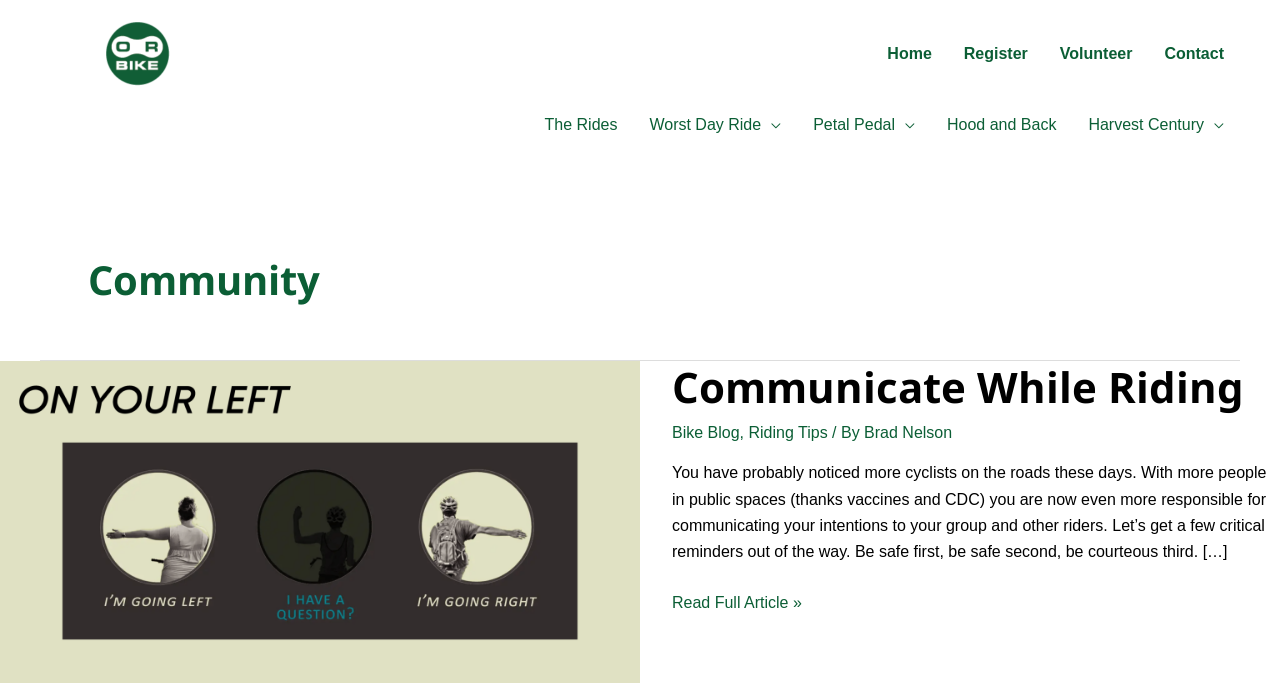How many navigation sections are on this webpage?
Using the image, answer in one word or phrase.

2